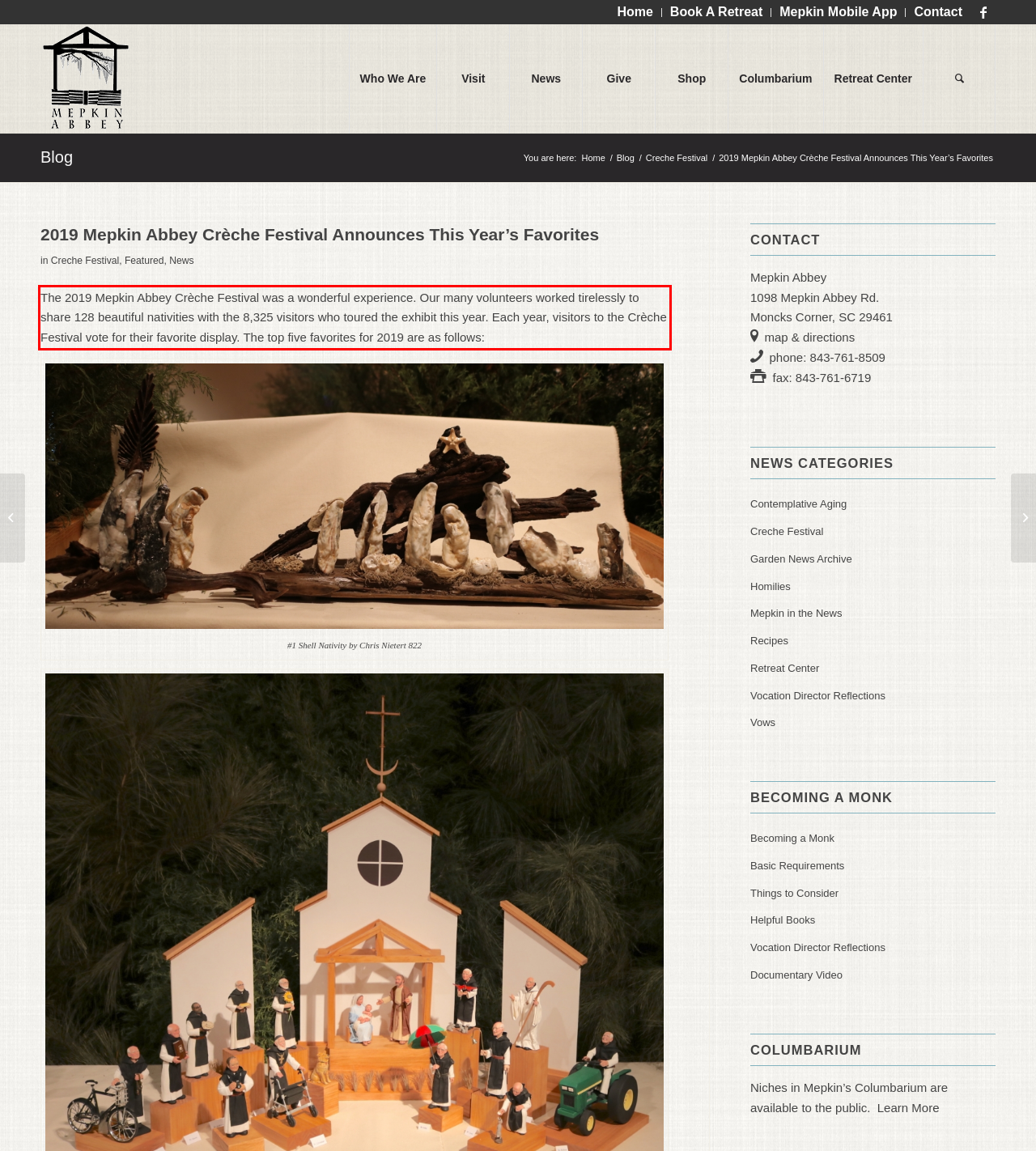Please examine the webpage screenshot and extract the text within the red bounding box using OCR.

The 2019 Mepkin Abbey Crèche Festival was a wonderful experience. Our many volunteers worked tirelessly to share 128 beautiful nativities with the 8,325 visitors who toured the exhibit this year. Each year, visitors to the Crèche Festival vote for their favorite display. The top five favorites for 2019 are as follows: